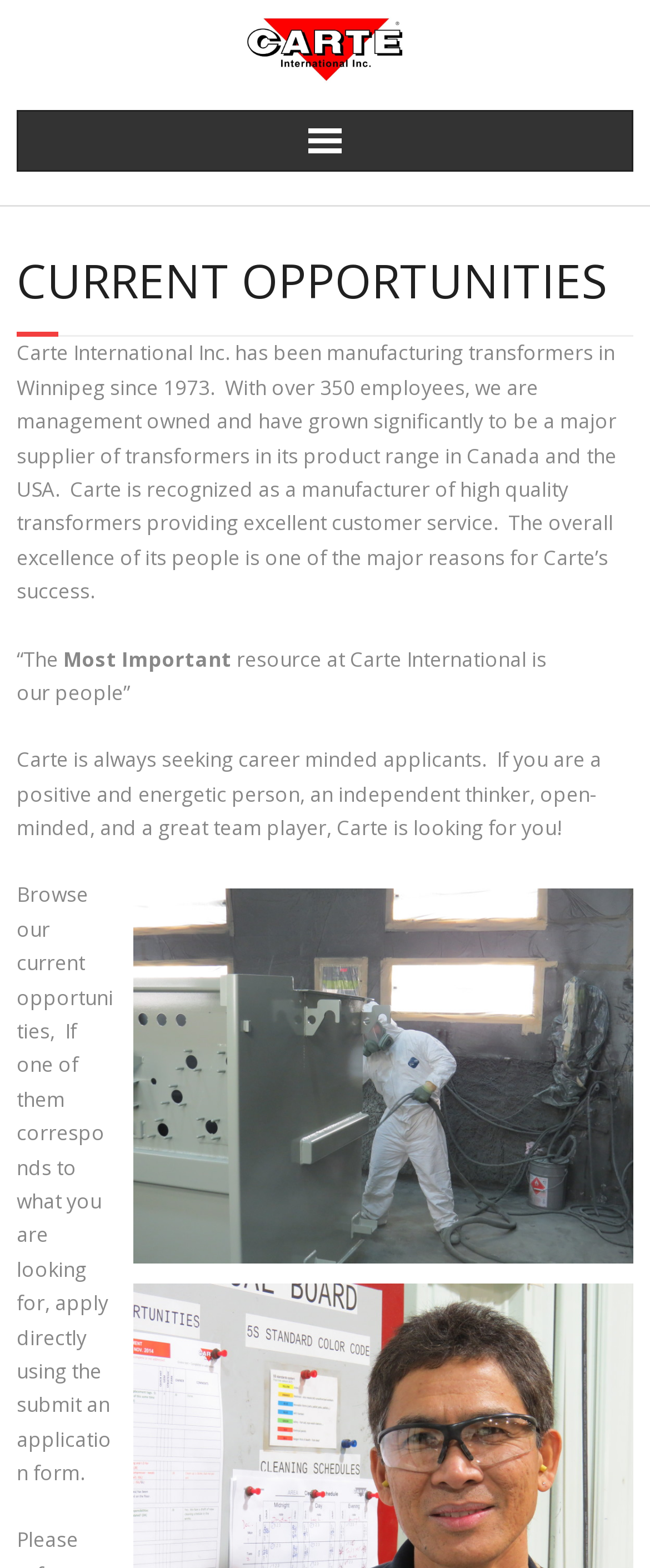How many employees does the company have?
Using the image, answer in one word or phrase.

Over 350